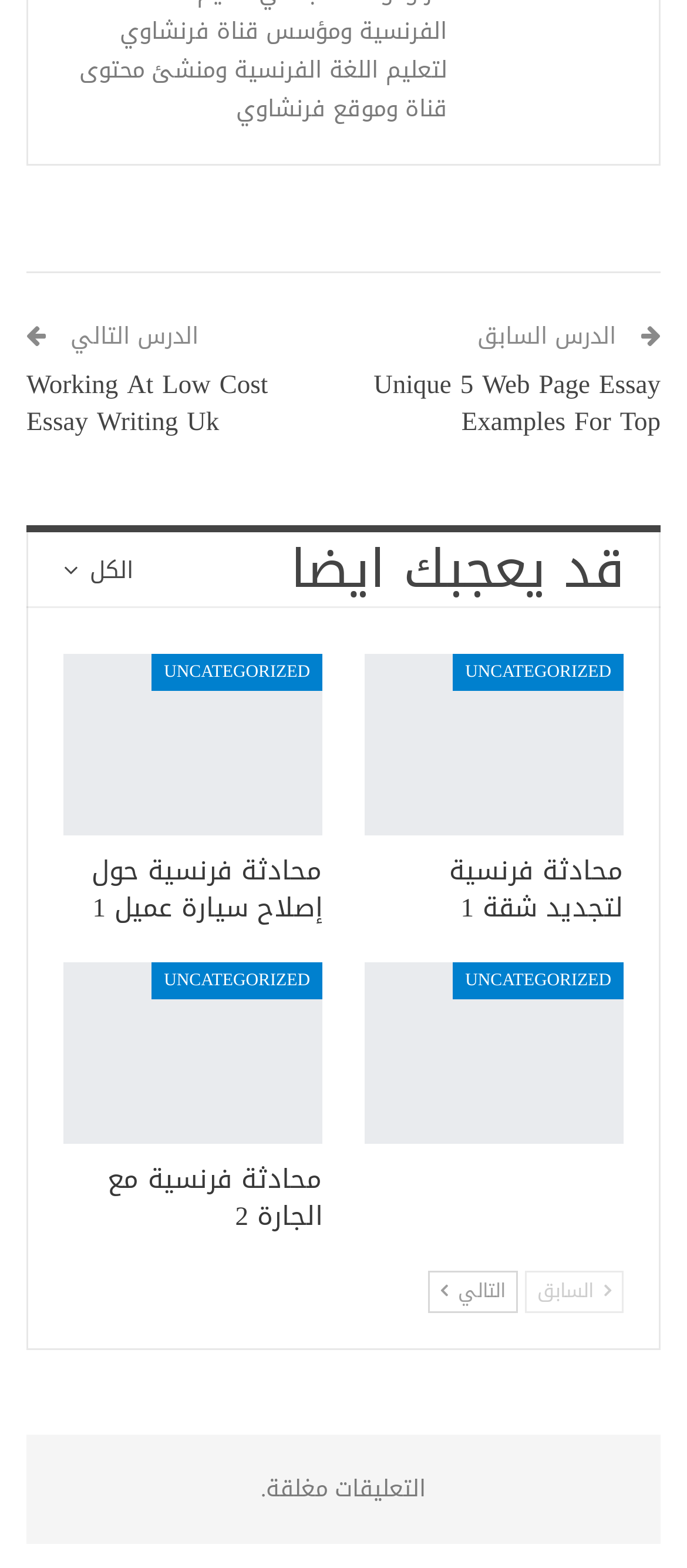Respond to the following question using a concise word or phrase: 
What is the status of the comments?

مغلقة